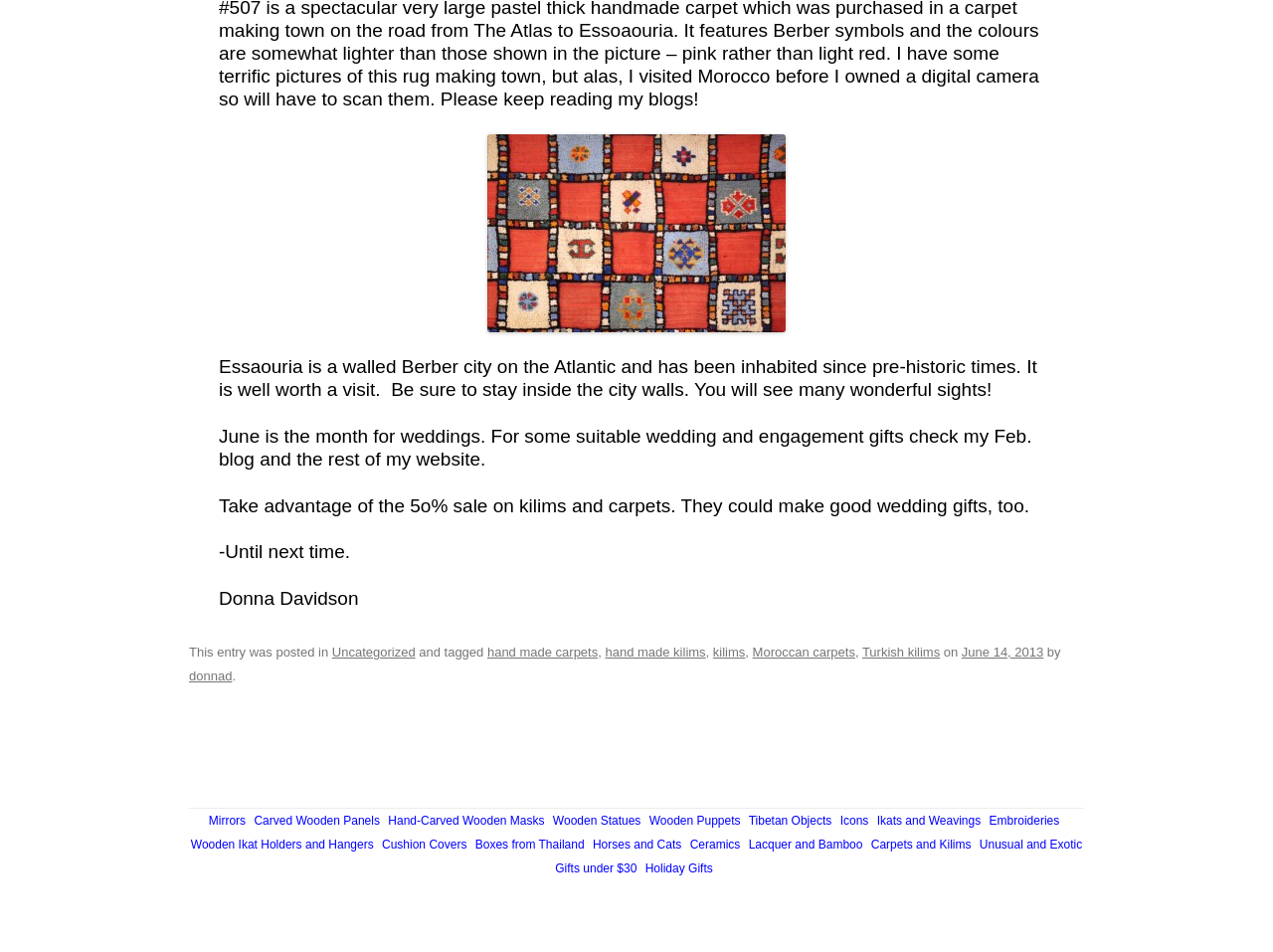Locate the bounding box coordinates of the item that should be clicked to fulfill the instruction: "Read the blog post from 'June 14, 2013'".

[0.755, 0.677, 0.82, 0.693]